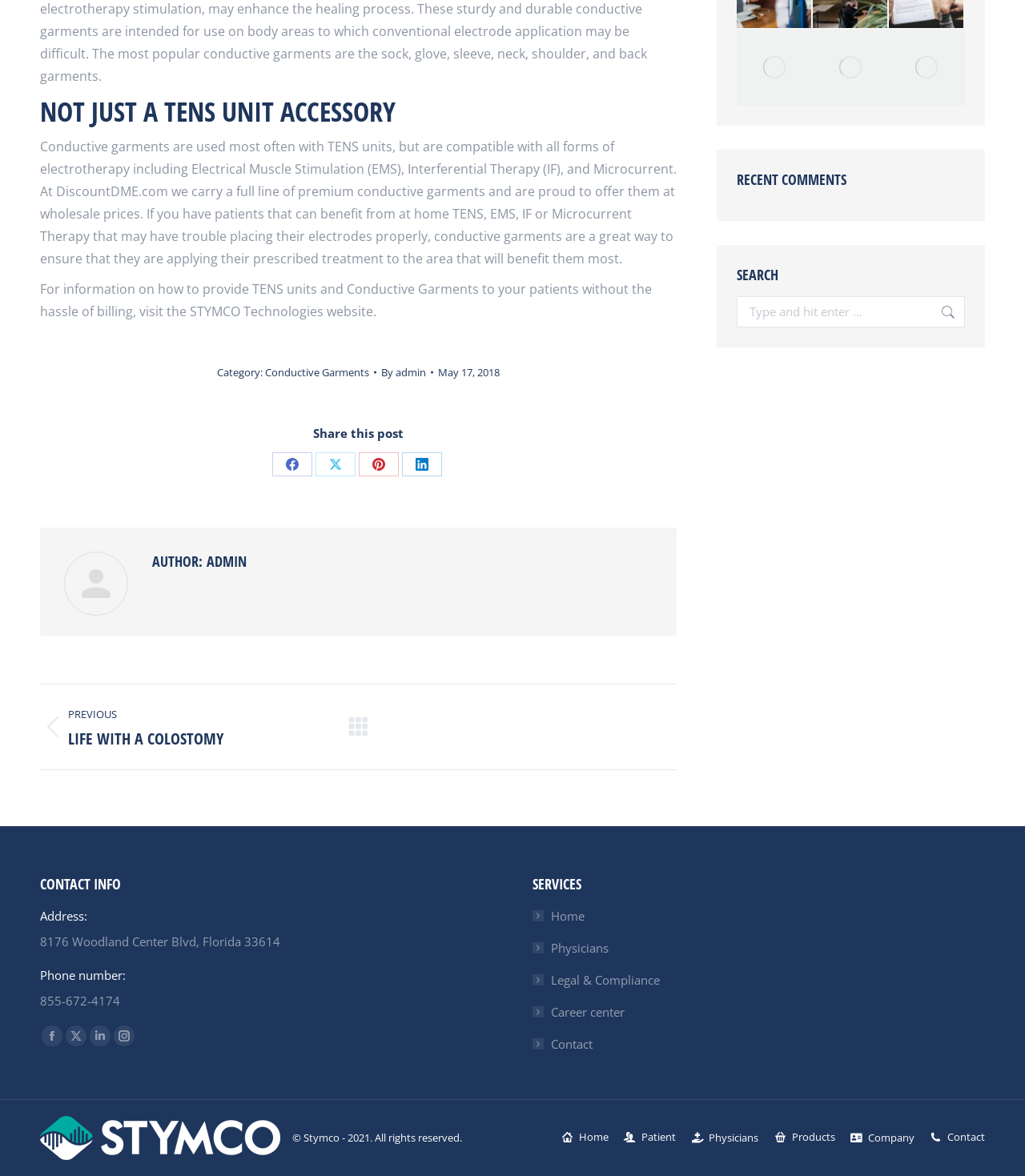What is the address of the contact info?
Please respond to the question with a detailed and well-explained answer.

I found the address by looking at the text 'Address:' and the address '8176 Woodland Center Blvd, Florida 33614' next to it, which suggests that the address of the contact info is '8176 Woodland Center Blvd, Florida 33614'.